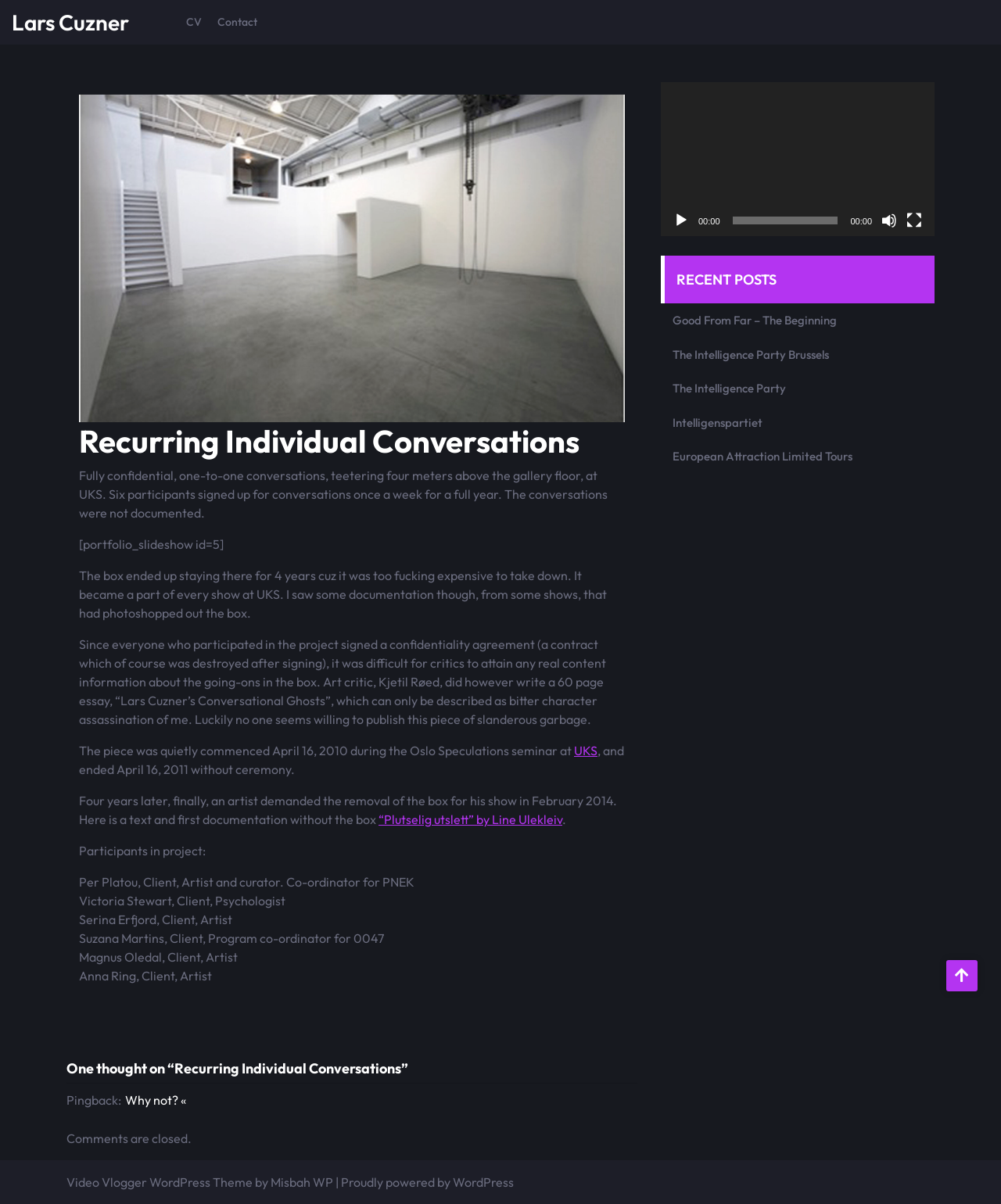Determine the bounding box coordinates of the UI element that matches the following description: "“Plutselig utslett” by Line Ulekleiv". The coordinates should be four float numbers between 0 and 1 in the format [left, top, right, bottom].

[0.378, 0.674, 0.562, 0.687]